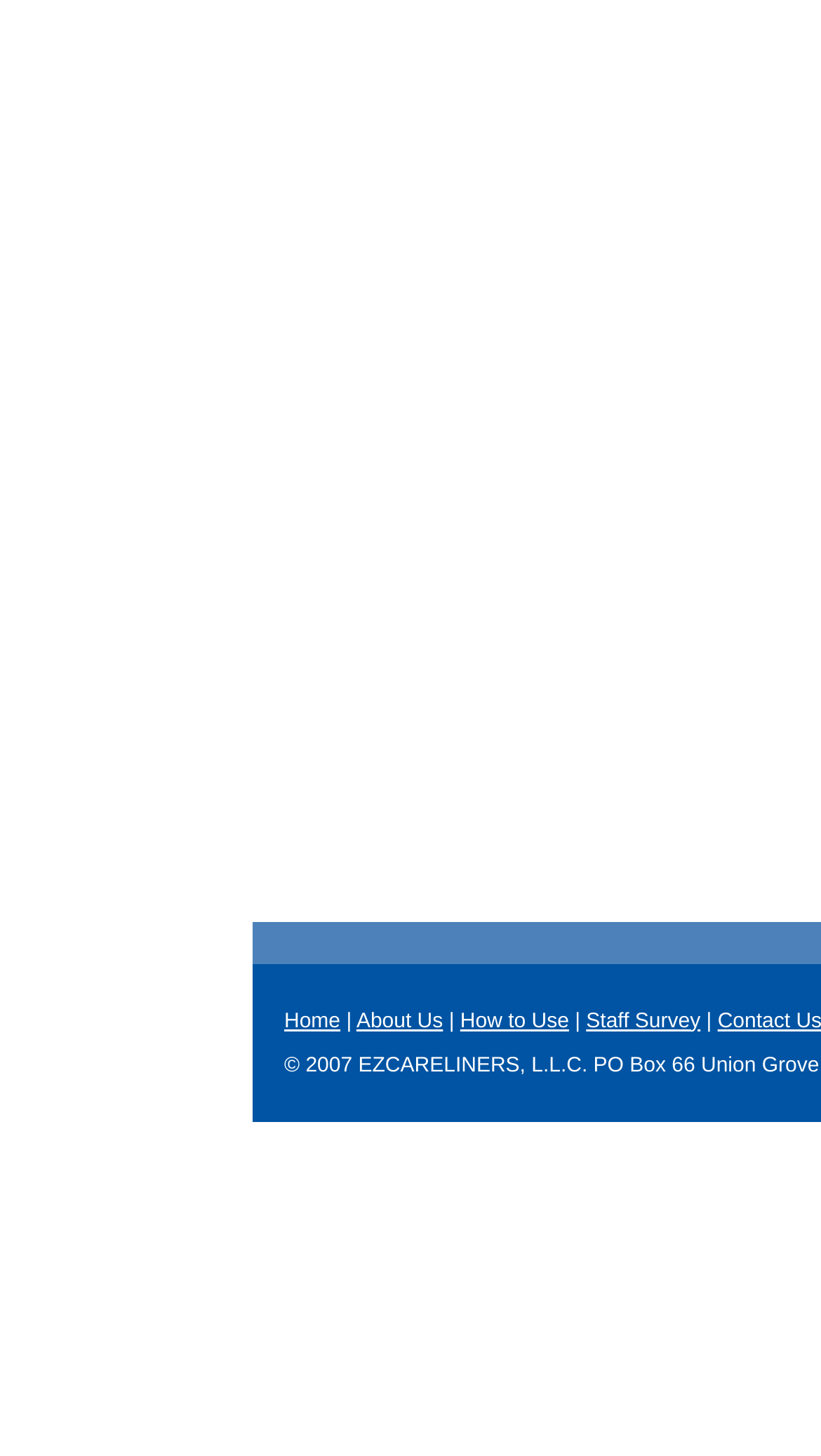How many links are in the top navigation bar?
Look at the image and answer the question with a single word or phrase.

4